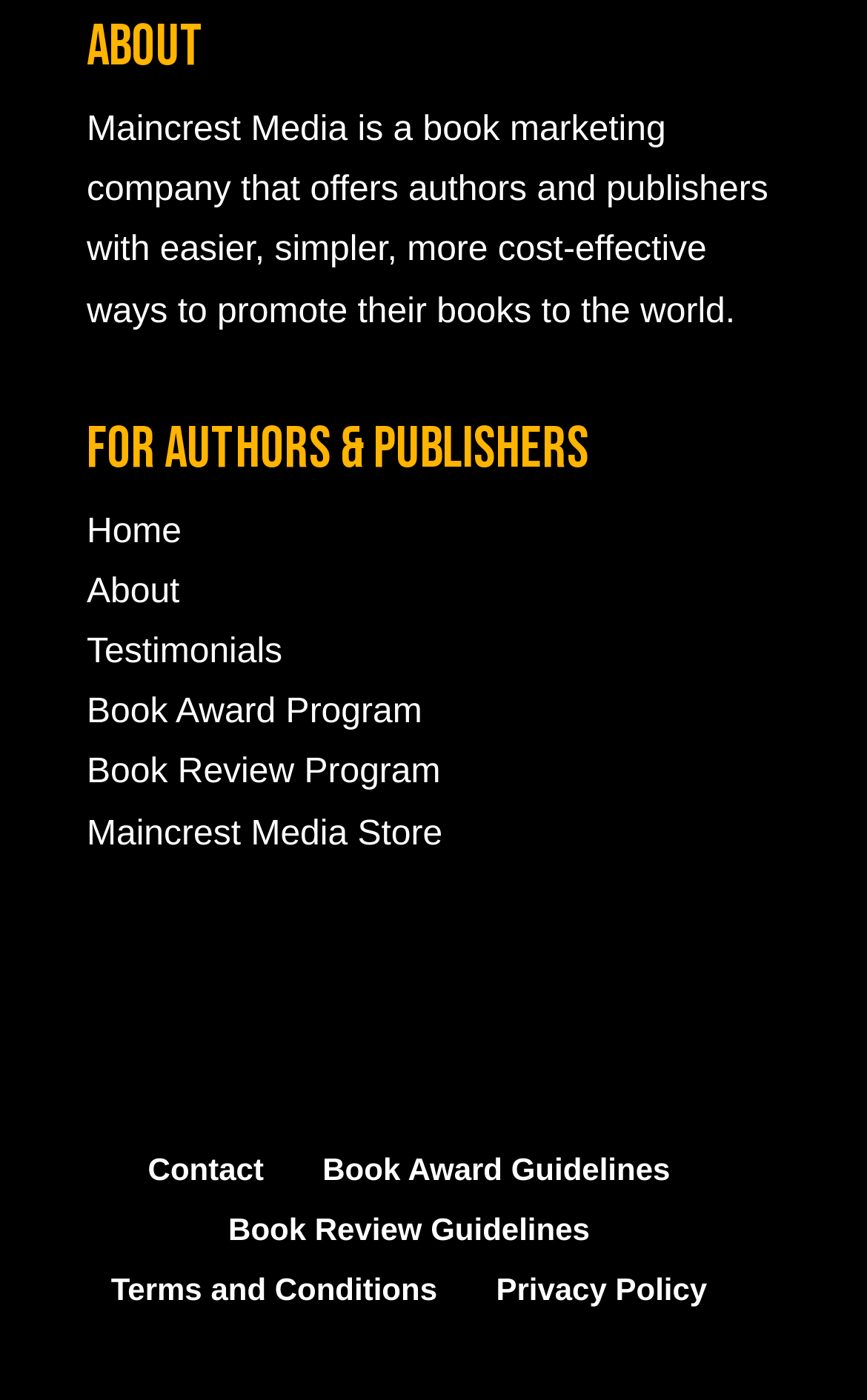Specify the bounding box coordinates of the area to click in order to follow the given instruction: "read testimonials."

[0.1, 0.453, 0.326, 0.479]